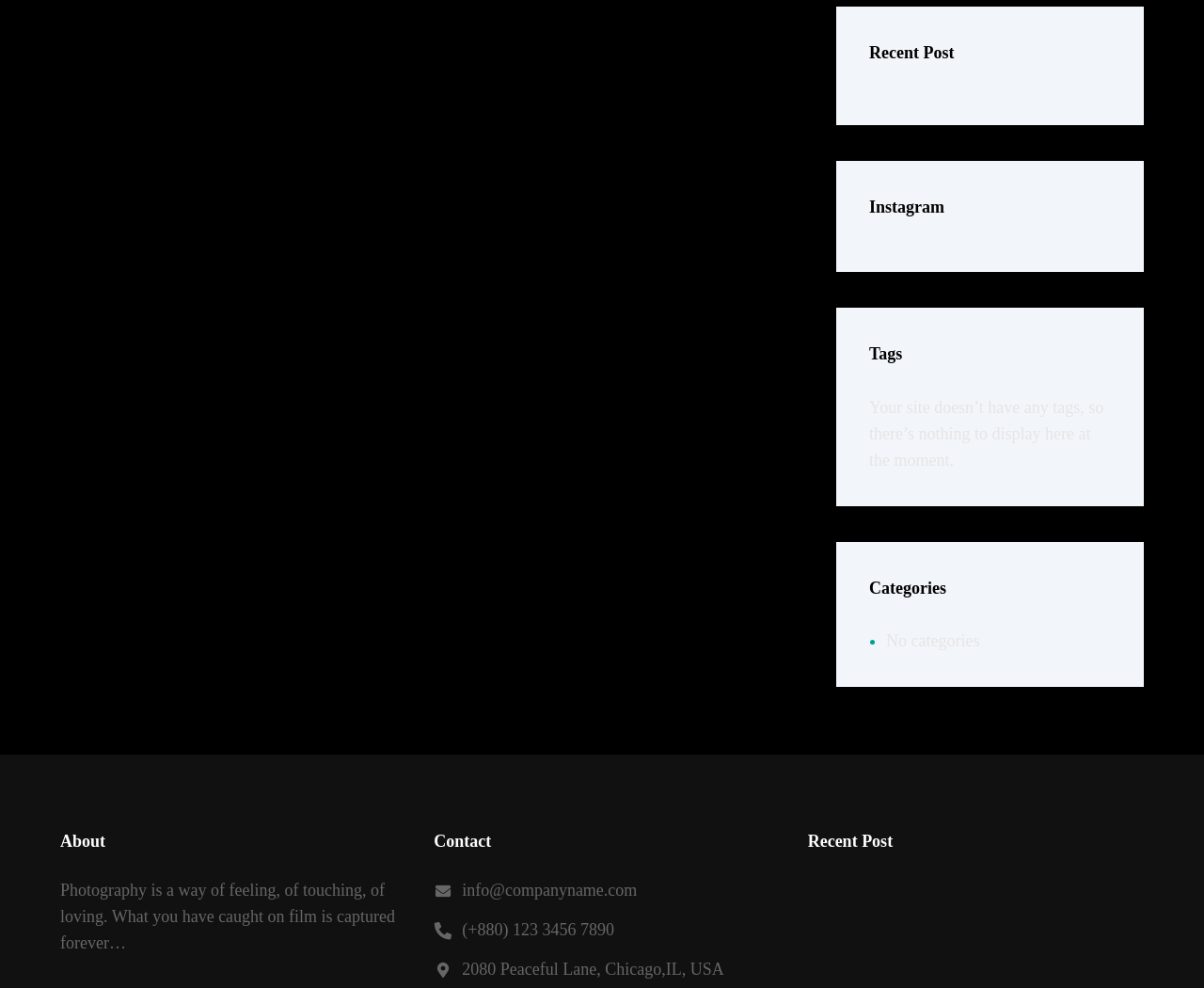What is the category of posts on this website?
Answer the question with a single word or phrase derived from the image.

No categories